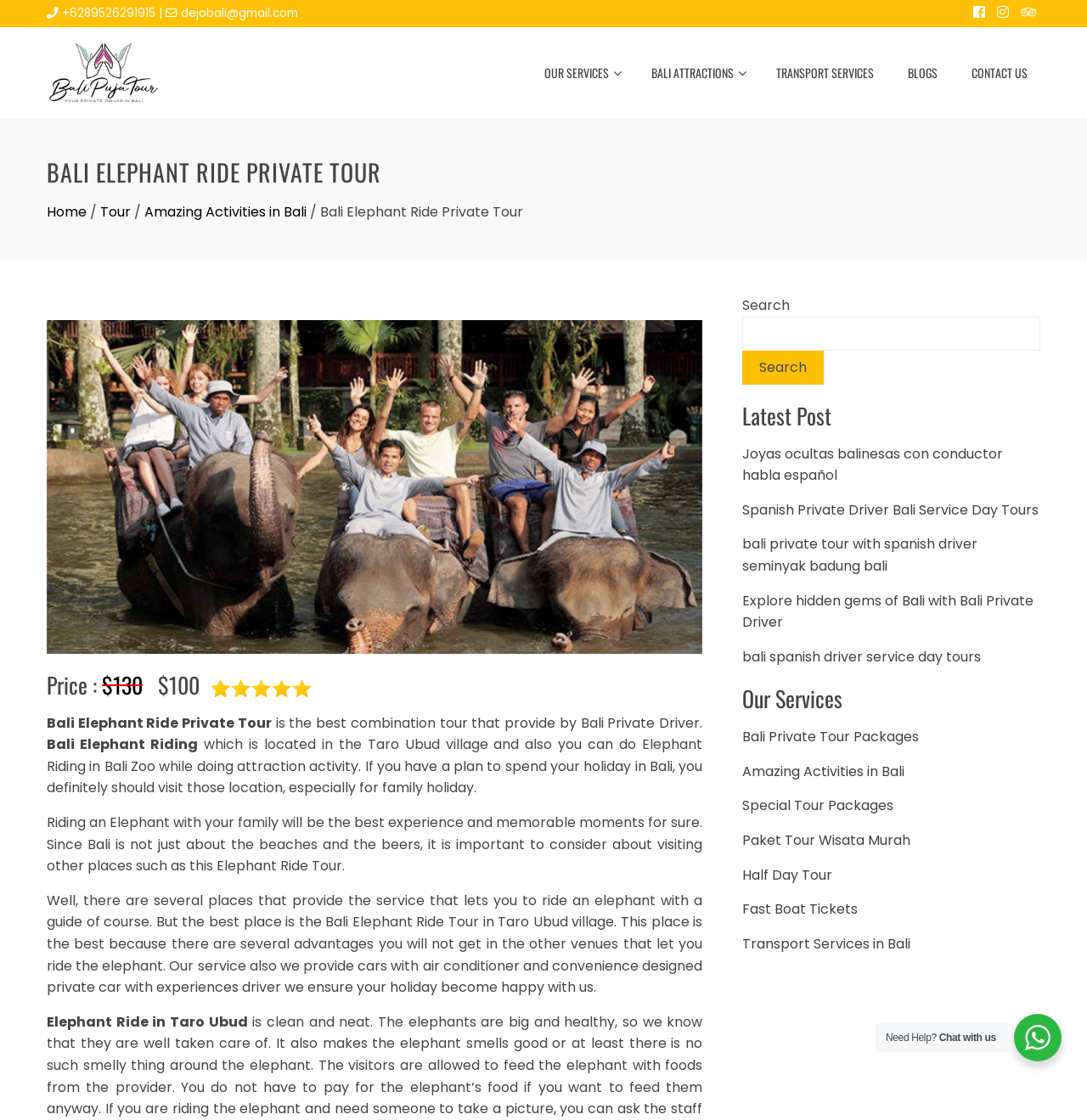Could you determine the bounding box coordinates of the clickable element to complete the instruction: "Click the 'OUR SERVICES' link"? Provide the coordinates as four float numbers between 0 and 1, i.e., [left, top, right, bottom].

[0.489, 0.051, 0.58, 0.079]